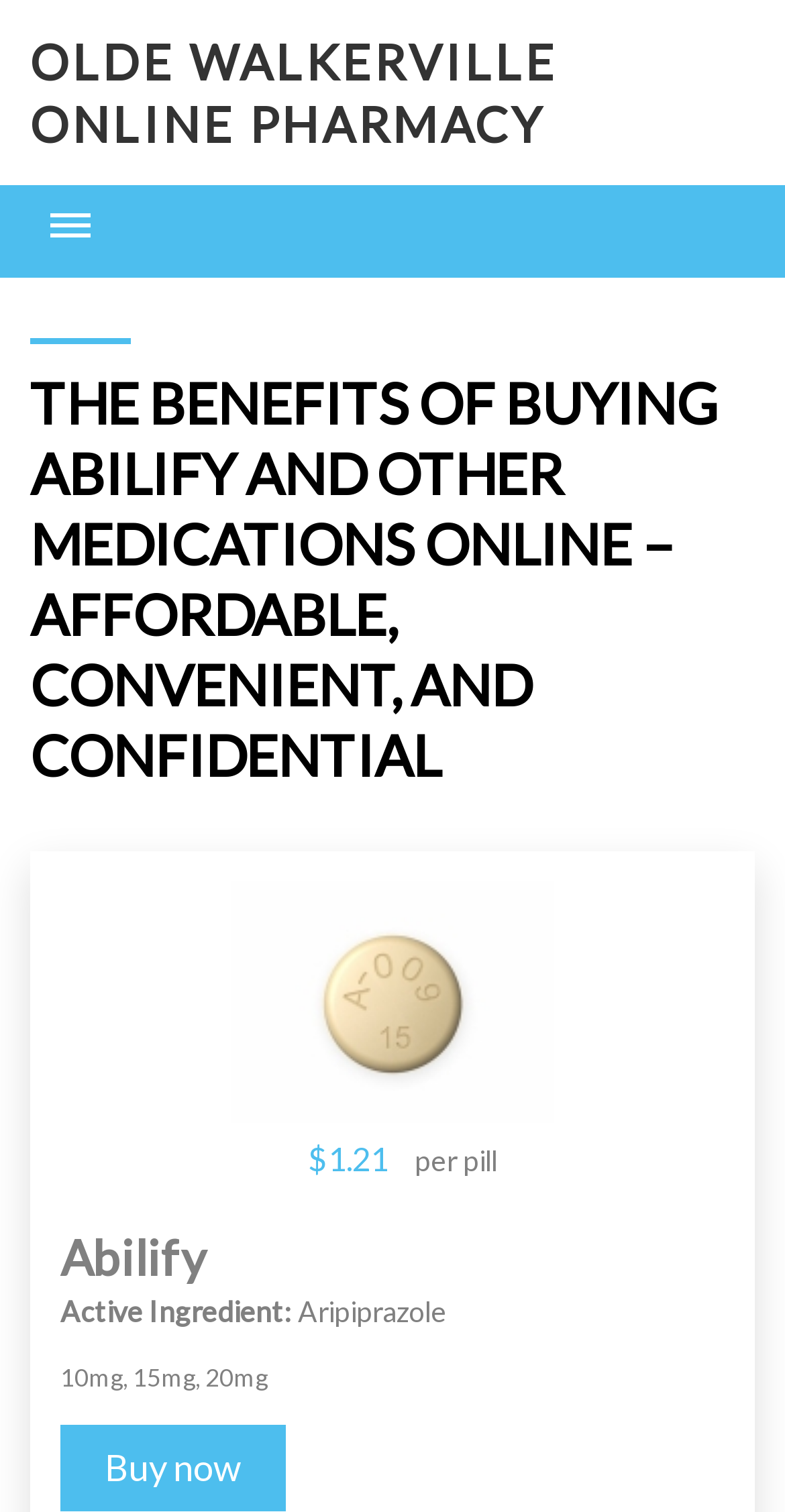Identify the bounding box coordinates of the region I need to click to complete this instruction: "Click OLDE WALKERVILLE ONLINE PHARMACY".

[0.038, 0.021, 0.71, 0.101]